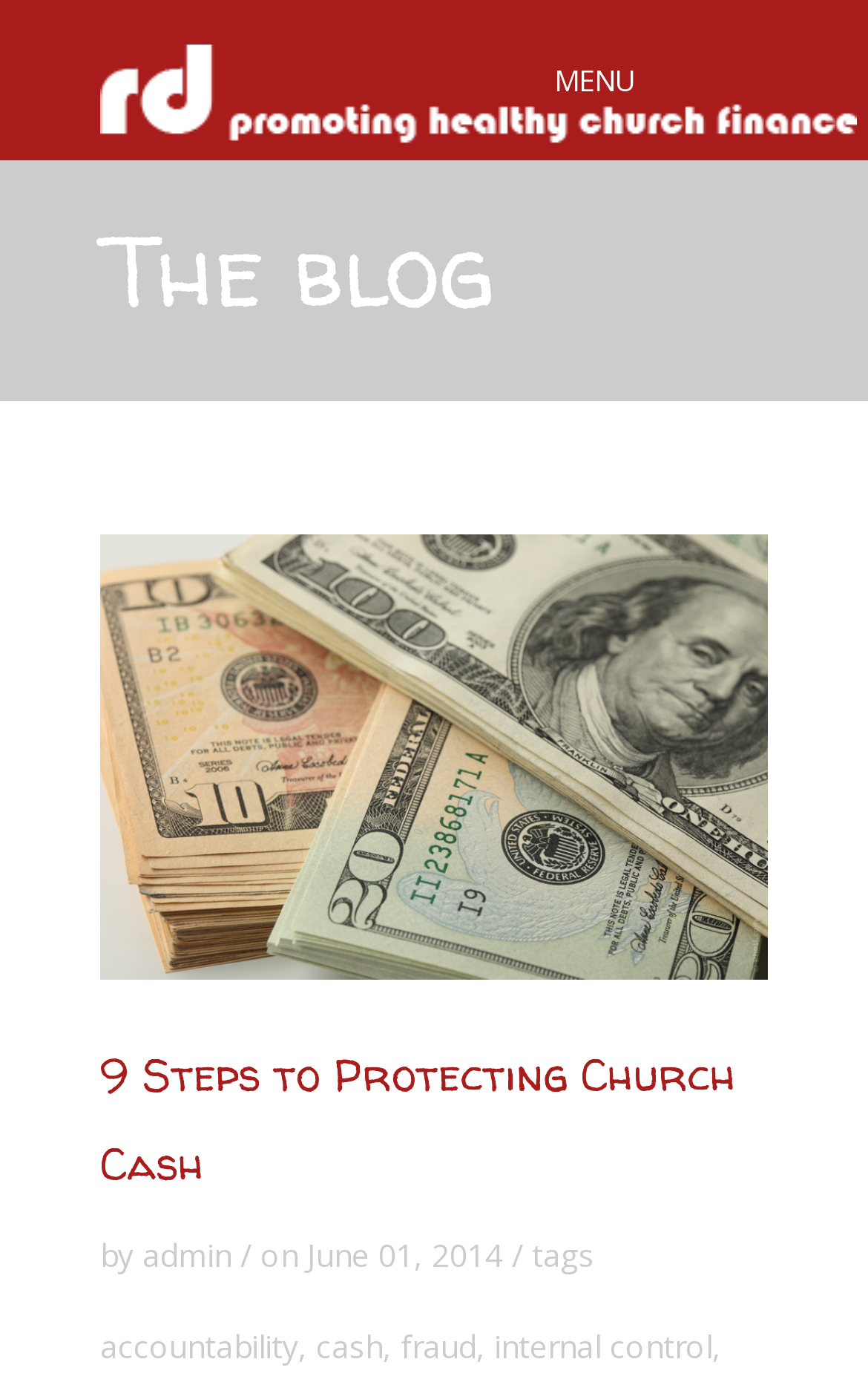Using the provided element description "parent_node: MENU", determine the bounding box coordinates of the UI element.

[0.115, 0.0, 0.987, 0.422]